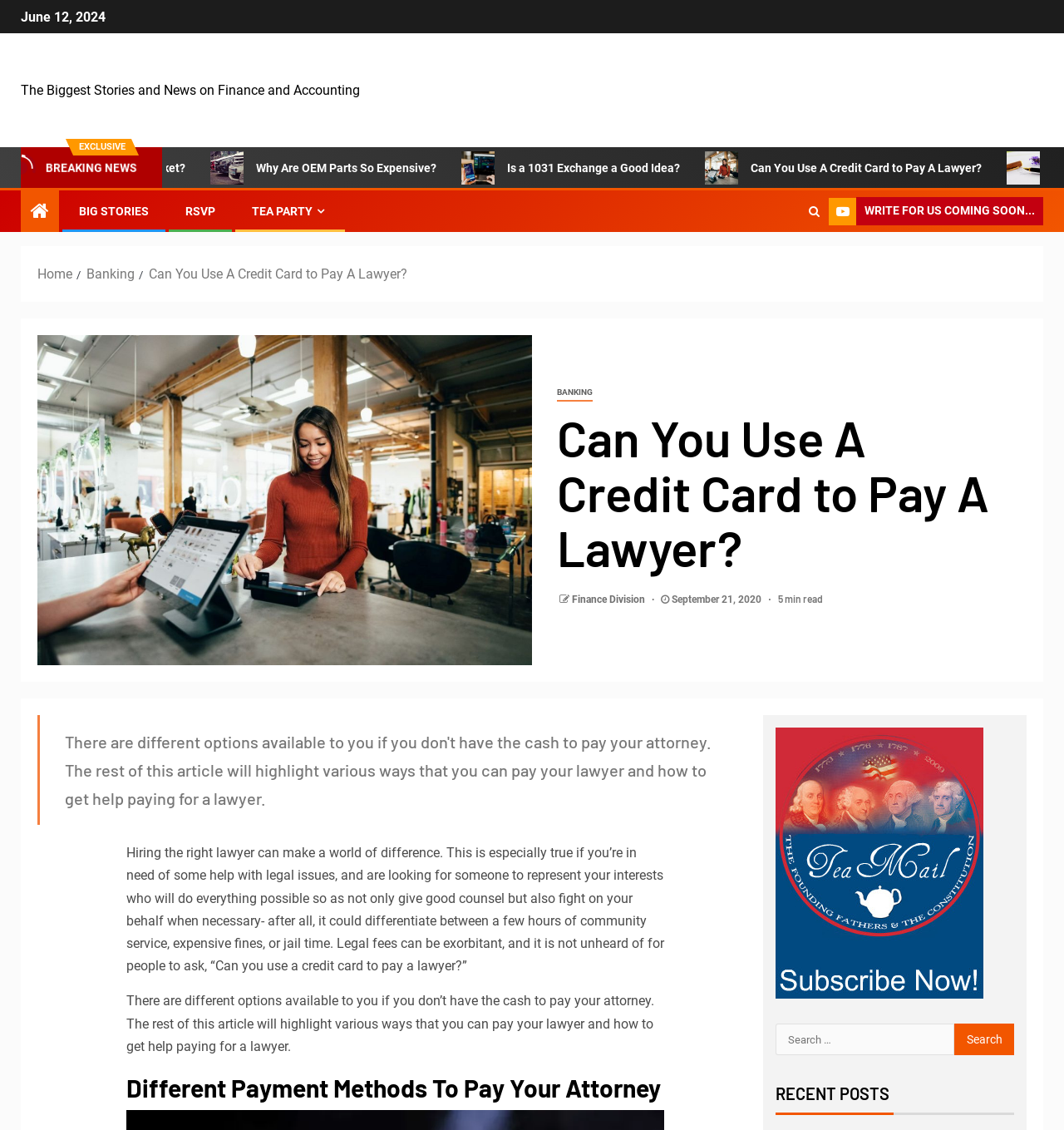Specify the bounding box coordinates of the area that needs to be clicked to achieve the following instruction: "Search for something".

[0.729, 0.906, 0.953, 0.934]